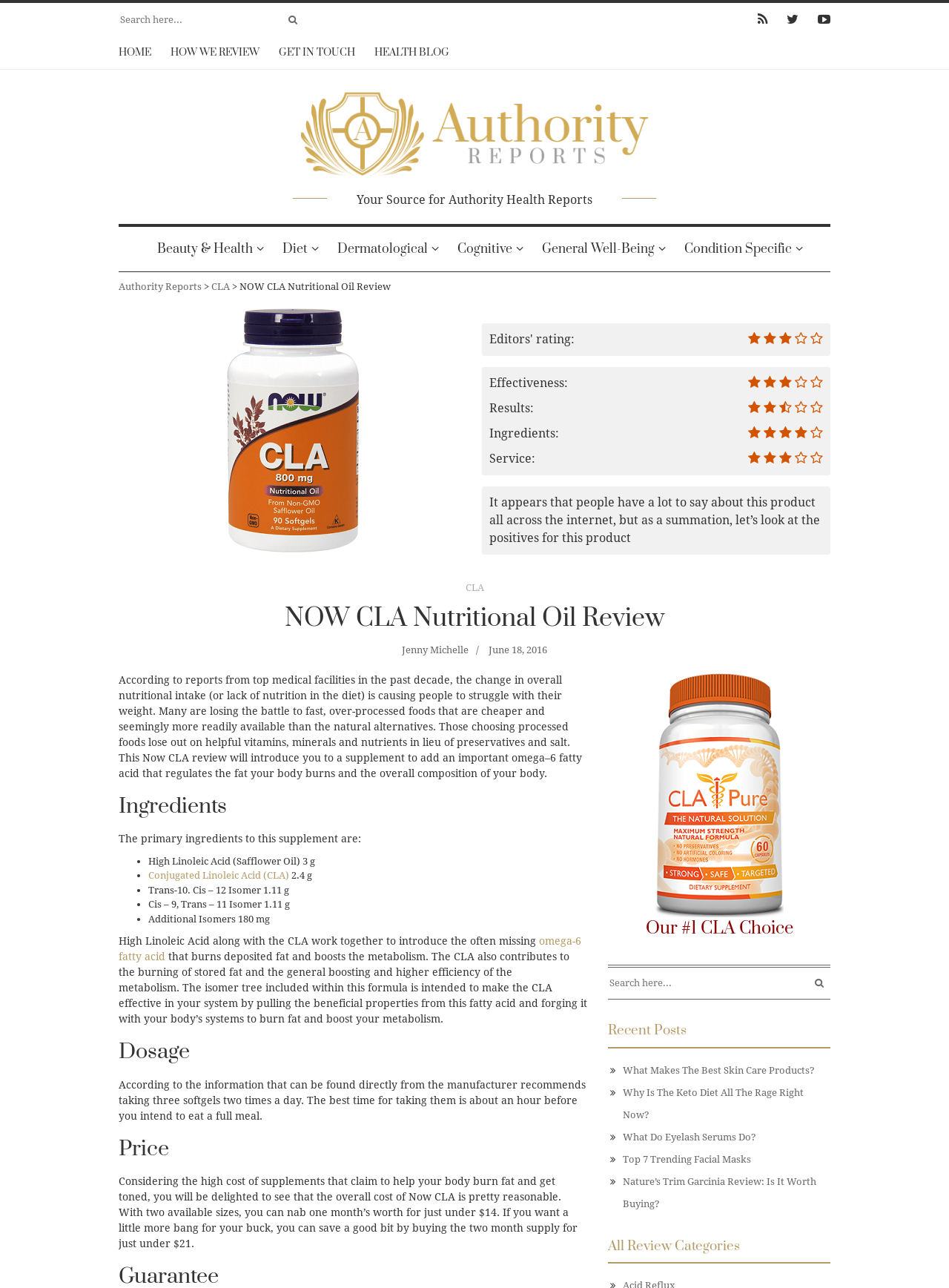What is the omega-6 fatty acid that regulates fat burning?
From the image, provide a succinct answer in one word or a short phrase.

CLA